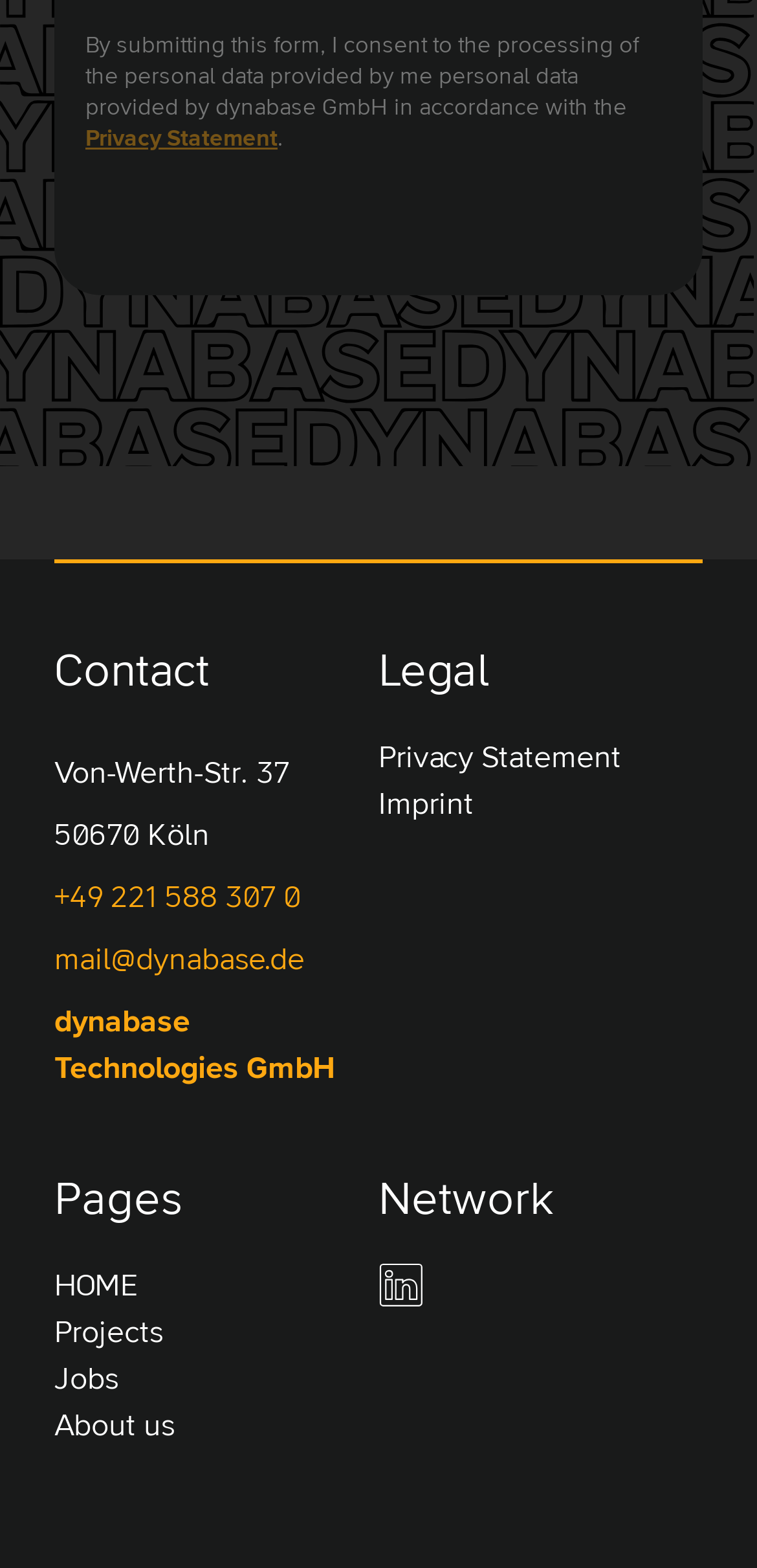What is the email address of the company?
Your answer should be a single word or phrase derived from the screenshot.

mail@dynabase.de